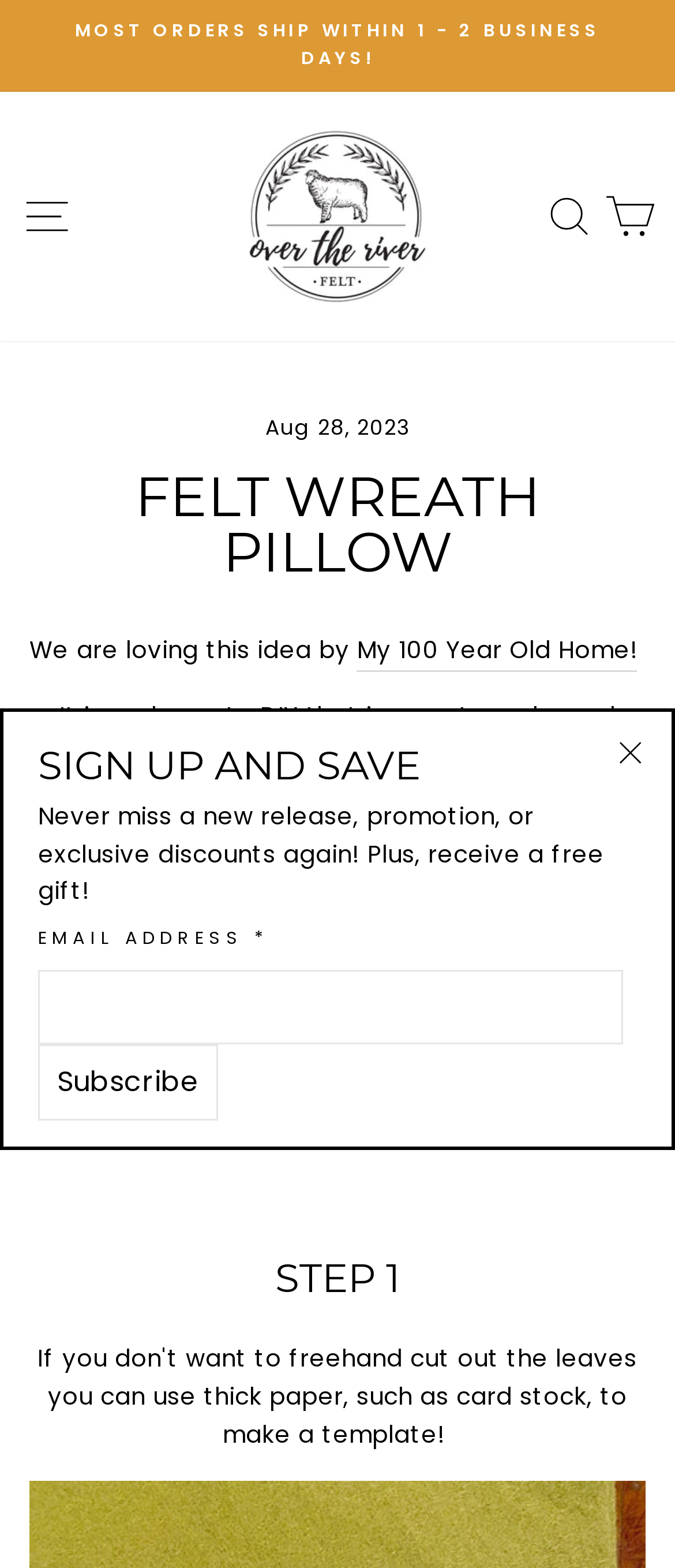Find and generate the main title of the webpage.

FELT WREATH PILLOW